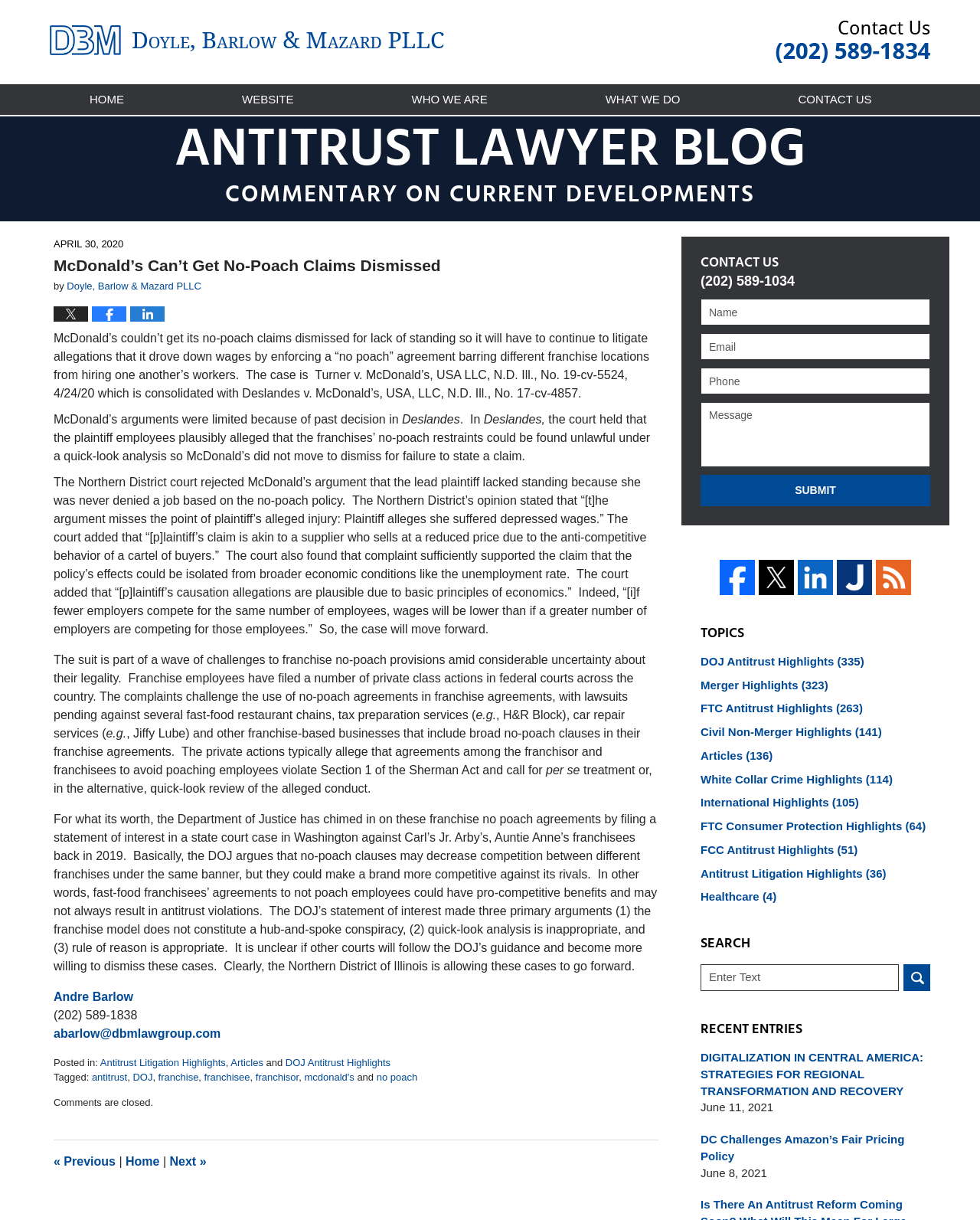Locate the bounding box coordinates of the element that needs to be clicked to carry out the instruction: "Click on the 'ANTITRUST LAWYER BLOG' link". The coordinates should be given as four float numbers ranging from 0 to 1, i.e., [left, top, right, bottom].

[0.17, 0.124, 0.83, 0.141]